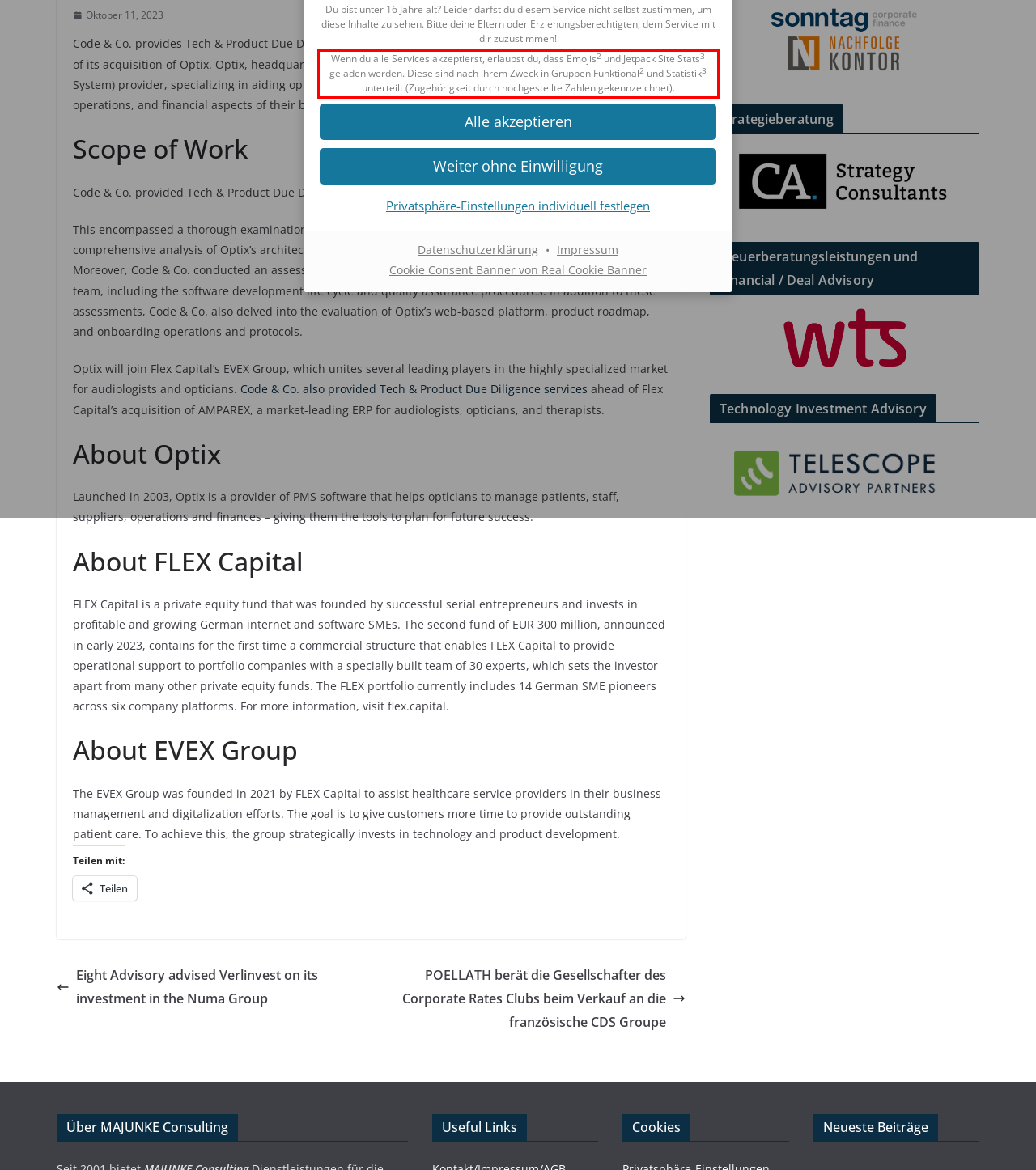Examine the webpage screenshot and use OCR to recognize and output the text within the red bounding box.

Wenn du alle Services akzeptierst, erlaubst du, dass Emojis2 (Funktional) und Jetpack Site Stats3 (Statistik) geladen werden. Diese sind nach ihrem Zweck in Gruppen Funktional2 und Statistik3 unterteilt (Zugehörigkeit durch hochgestellte Zahlen gekennzeichnet).